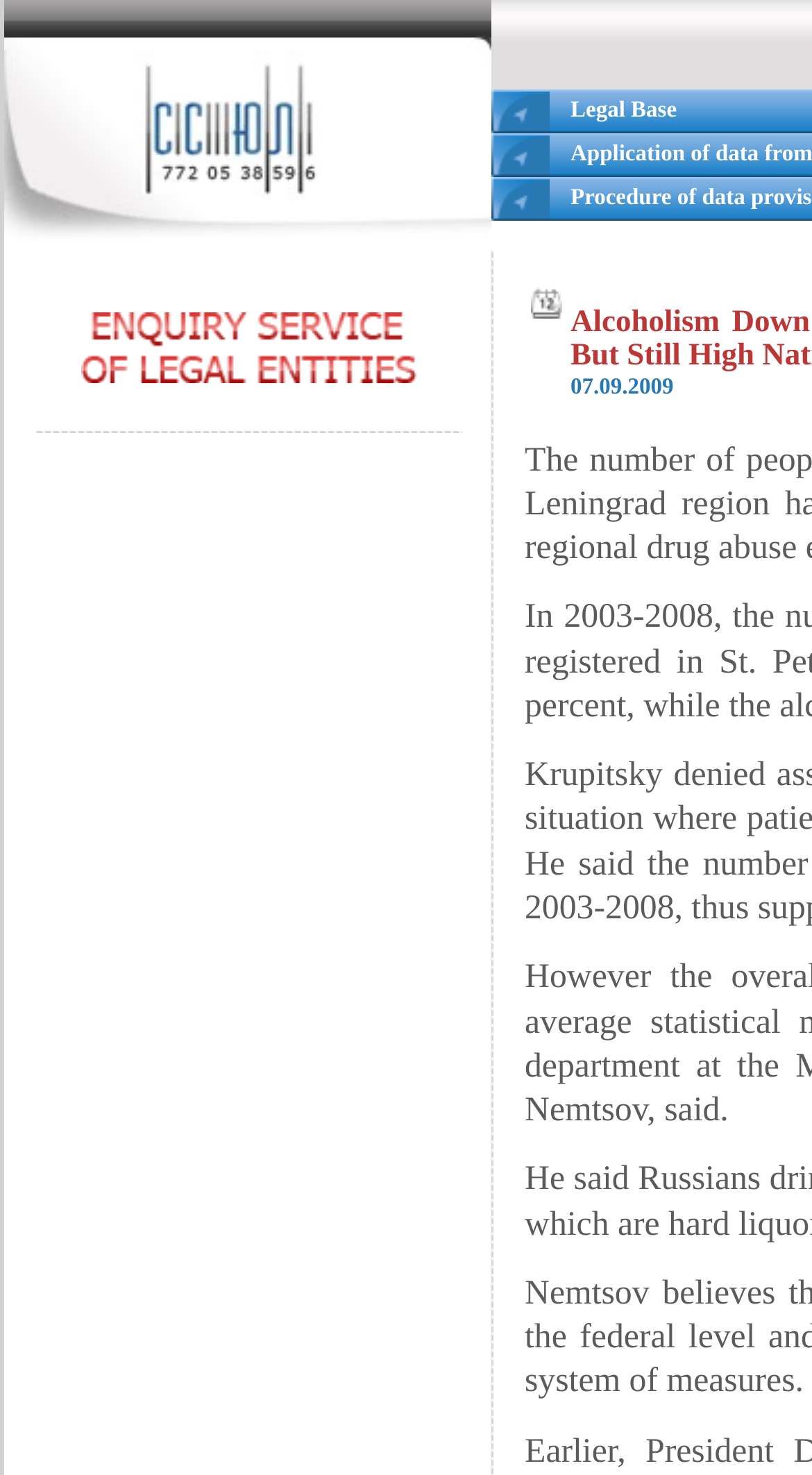Please answer the following question using a single word or phrase: 
How many table rows are there in the main table?

2